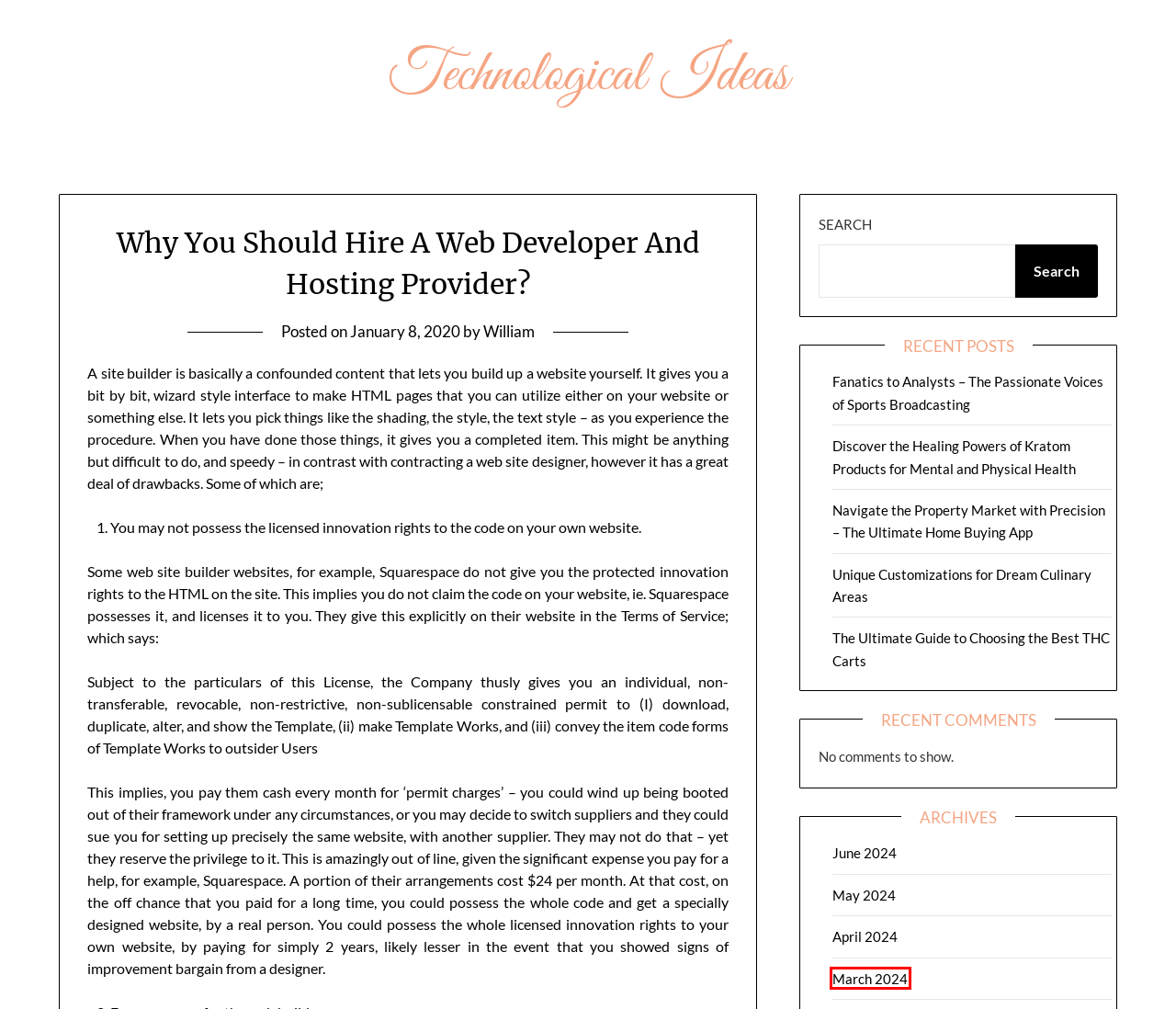Given a screenshot of a webpage with a red rectangle bounding box around a UI element, select the best matching webpage description for the new webpage that appears after clicking the highlighted element. The candidate descriptions are:
A. Fanatics to Analysts – The Passionate Voices of Sports Broadcasting – Technological Ideas
B. William – Technological Ideas
C. March 2024 – Technological Ideas
D. June 2024 – Technological Ideas
E. April 2024 – Technological Ideas
F. Technological Ideas
G. May 2024 – Technological Ideas
H. Discover the Healing Powers of Kratom Products for Mental and Physical Health – Technological Ideas

C